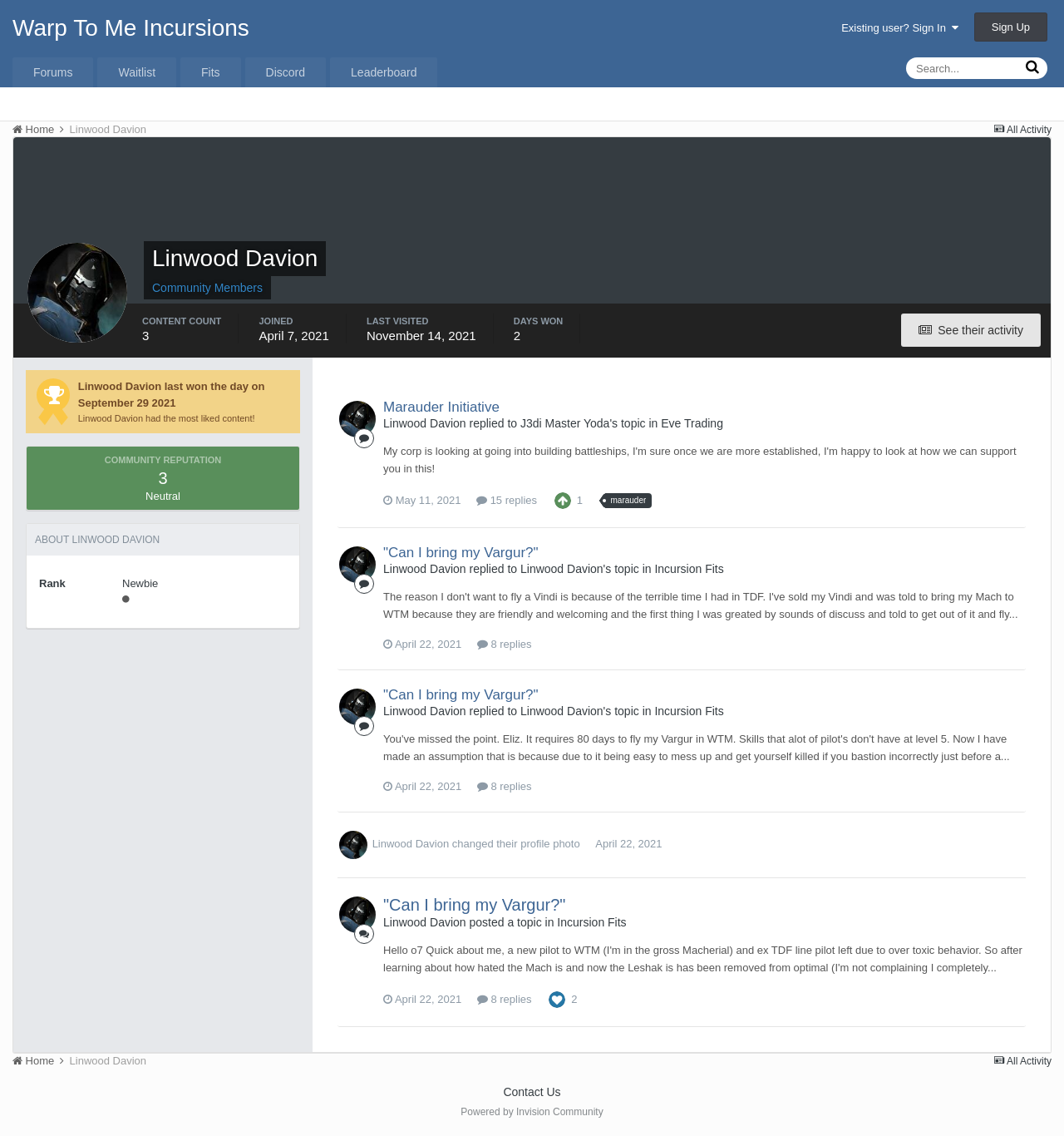Offer an in-depth caption of the entire webpage.

The webpage is about Linwood Davion, a user profile on a community platform. At the top, there is a navigation bar with links to "Warp To Me Incursions", "Forums", "Waitlist", "Fits", "Discord", and "Leaderboard". On the right side of the navigation bar, there are links to "Sign Up" and "Existing user? Sign In". A search box and a button with a magnifying glass icon are also located on the top right corner.

Below the navigation bar, there is a main content area that displays information about Linwood Davion. The user's name is displayed prominently, along with a link to their profile. There is also a section that shows the user's activity, including a link to "See their activity".

The main content area is divided into several sections. The first section displays the user's community reputation, which is neutral. The second section shows the user's rank, which is "Newbie". There is also a link to "Go to Linwood Davion's profile" and a button with a post icon.

The next section is about the user's content, which includes several posts with titles, dates, and numbers of replies. Each post has a link to the post itself, as well as links to "Upvote" and "Incursion Fits". There are also timestamps and numbers of replies for each post.

Further down the page, there are more sections that display the user's activity, including changes to their profile photo and topics they have created. Each section has a heading, a link to the relevant page, and a timestamp.

Overall, the webpage provides a detailed view of Linwood Davion's profile and activity on the community platform.